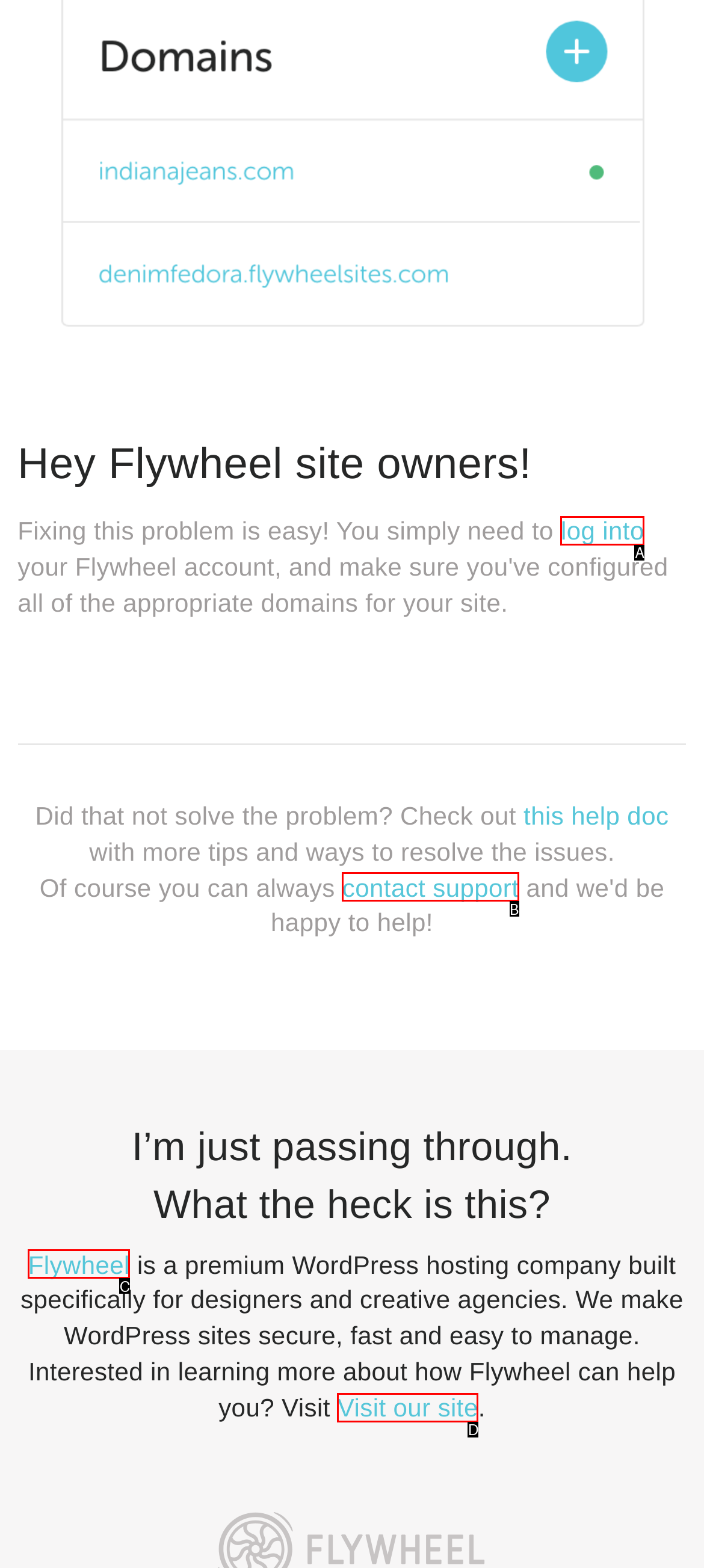Find the option that matches this description: log into
Provide the matching option's letter directly.

A